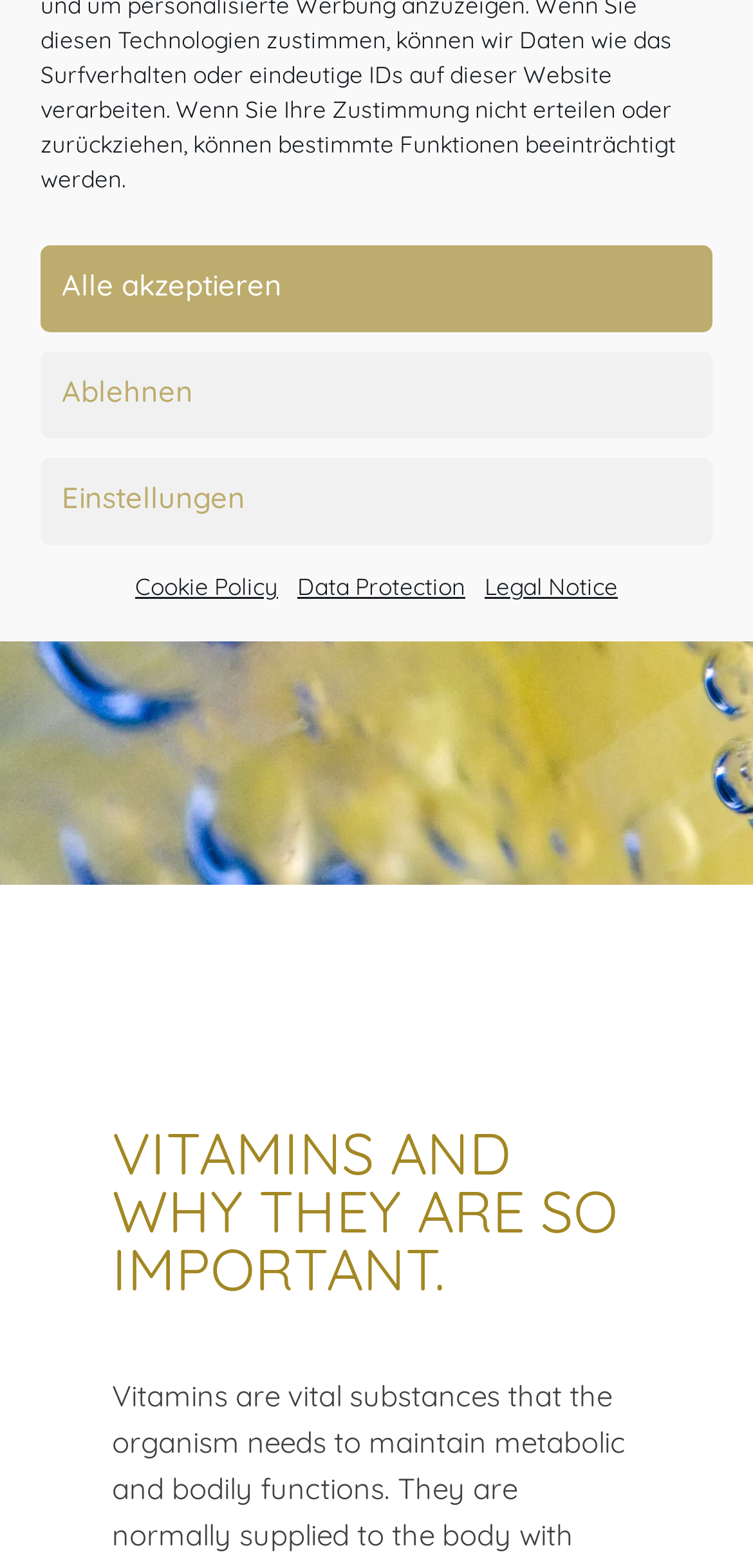Locate the bounding box of the UI element described by: "Alle akzeptieren" in the given webpage screenshot.

[0.054, 0.156, 0.946, 0.212]